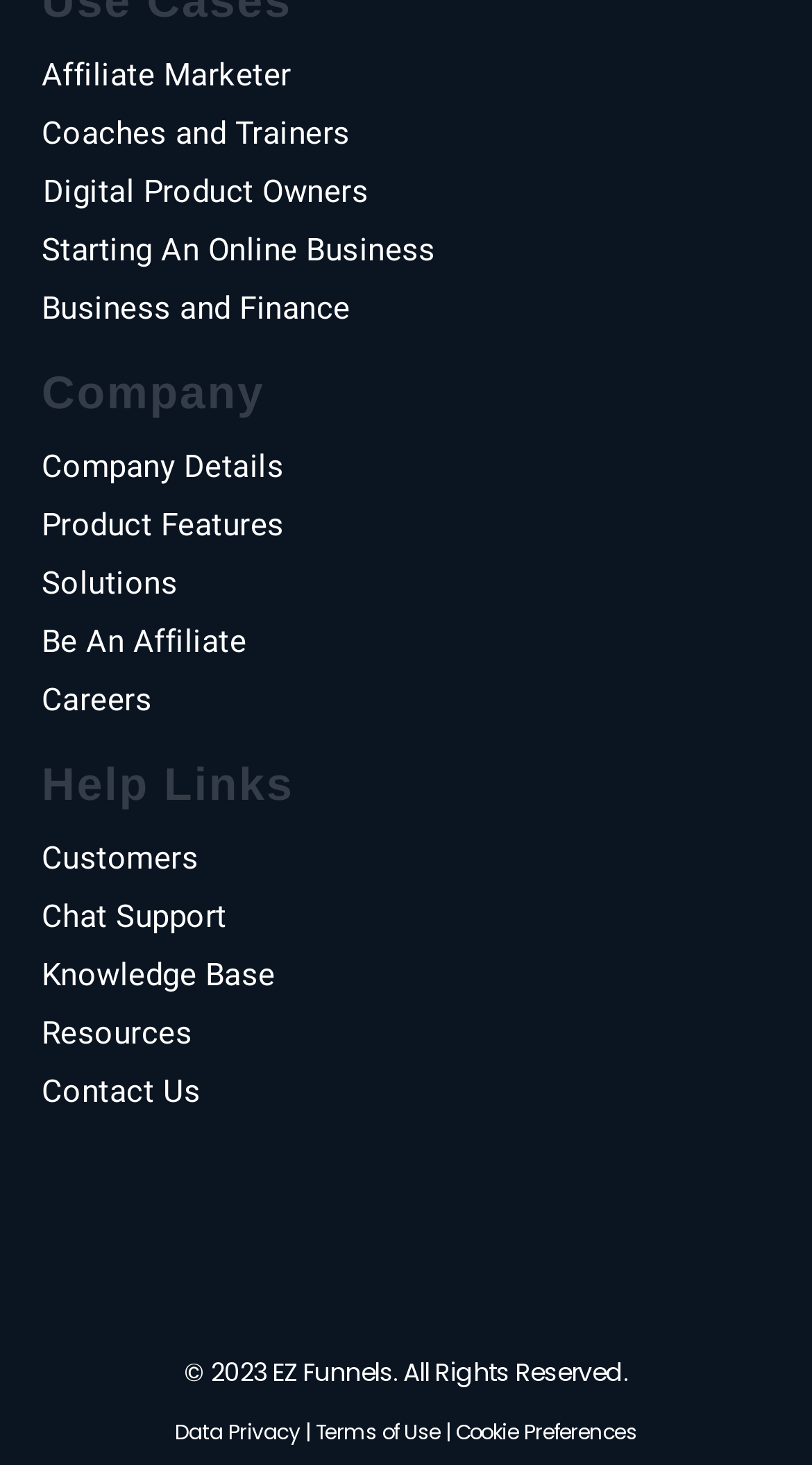Find the bounding box of the web element that fits this description: "Company Details".

[0.051, 0.299, 0.35, 0.339]